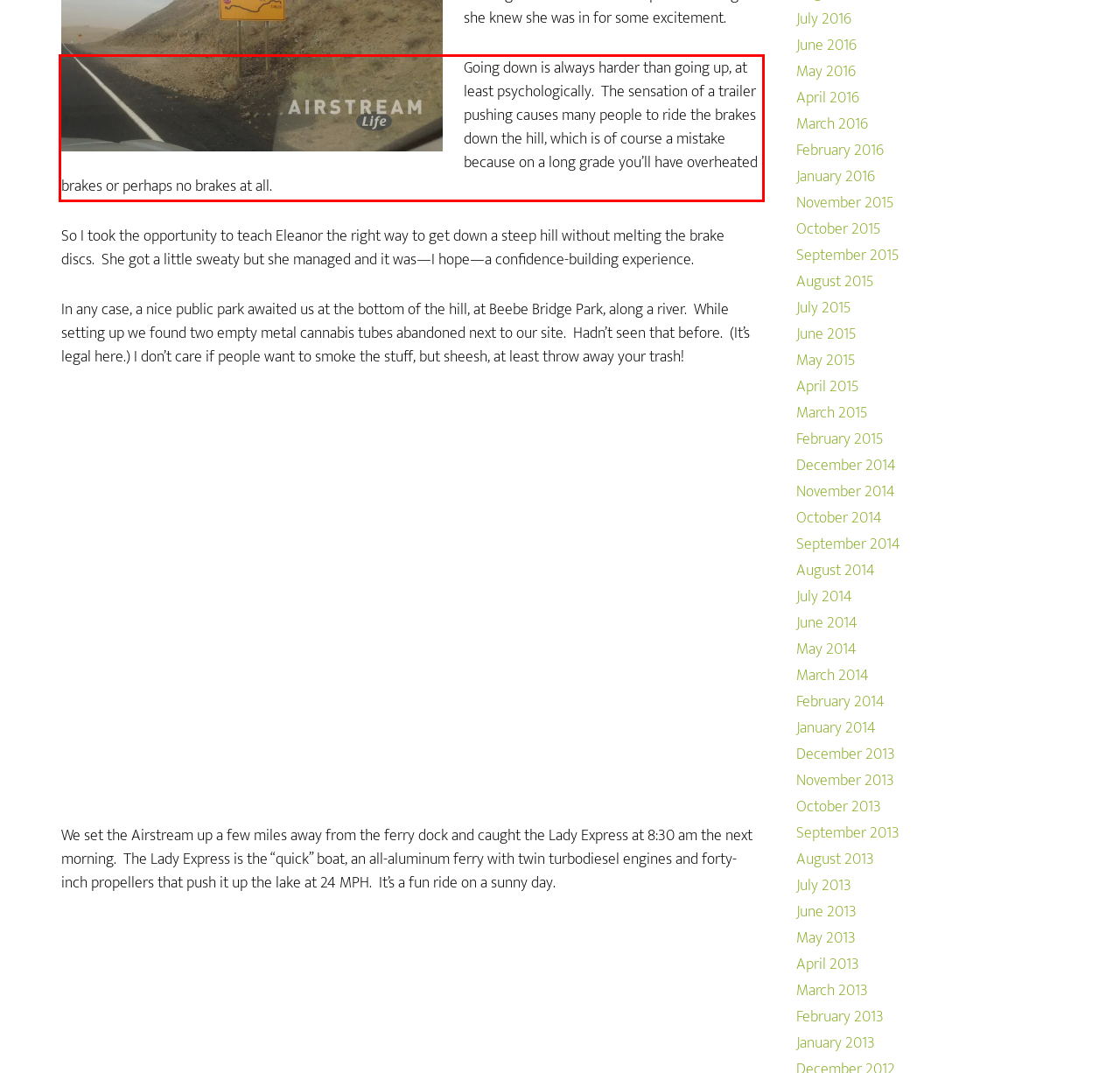You are presented with a webpage screenshot featuring a red bounding box. Perform OCR on the text inside the red bounding box and extract the content.

Going down is always harder than going up, at least psychologically. The sensation of a trailer pushing causes many people to ride the brakes down the hill, which is of course a mistake because on a long grade you’ll have overheated brakes or perhaps no brakes at all.